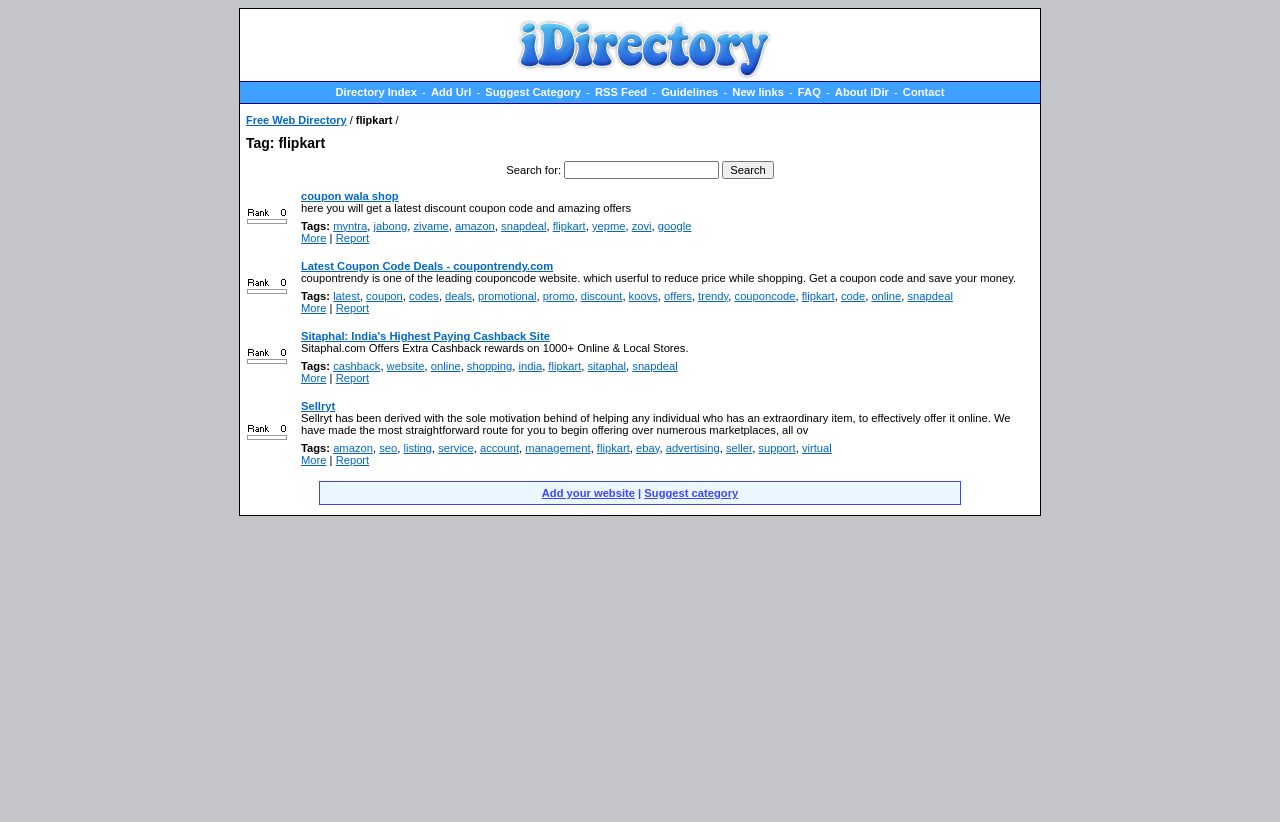Locate the bounding box coordinates of the area to click to fulfill this instruction: "Check the latest coupon code deals". The bounding box should be presented as four float numbers between 0 and 1, in the order [left, top, right, bottom].

[0.235, 0.316, 0.432, 0.331]